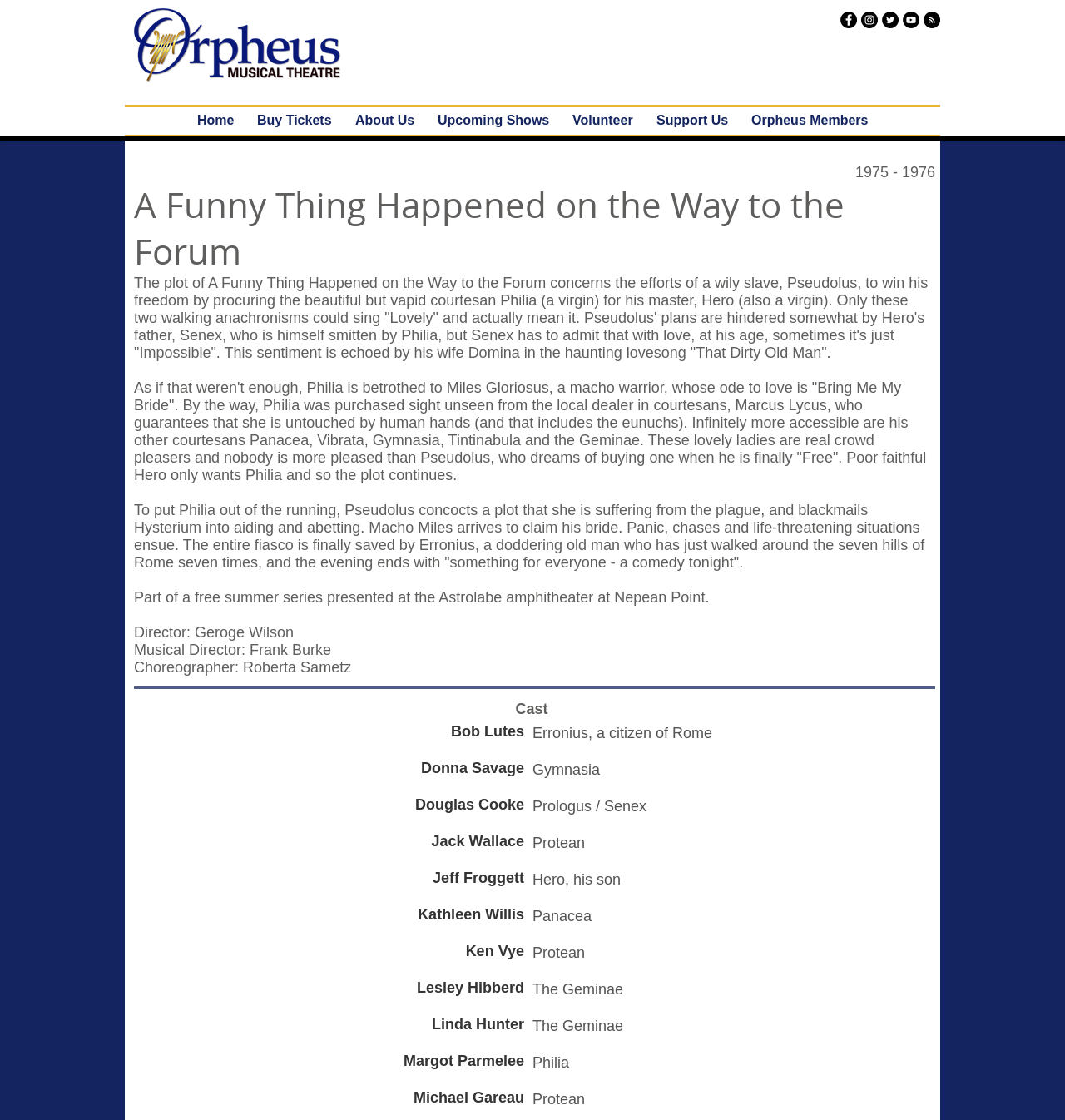Determine the bounding box coordinates of the clickable region to follow the instruction: "Click on YouTube link".

[0.848, 0.01, 0.863, 0.025]